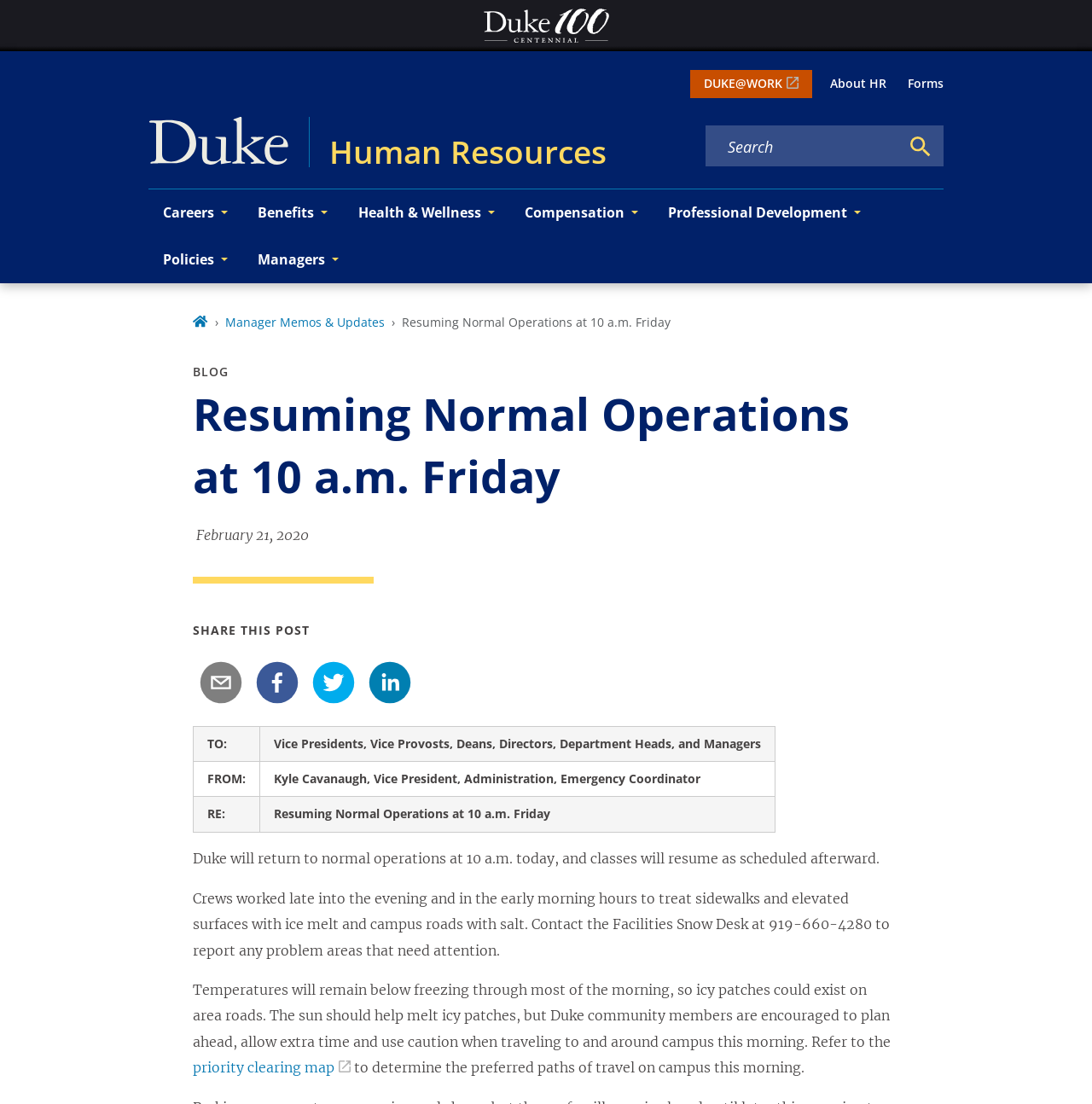Find the bounding box coordinates corresponding to the UI element with the description: "Careers". The coordinates should be formatted as [left, top, right, bottom], with values as floats between 0 and 1.

[0.136, 0.171, 0.222, 0.214]